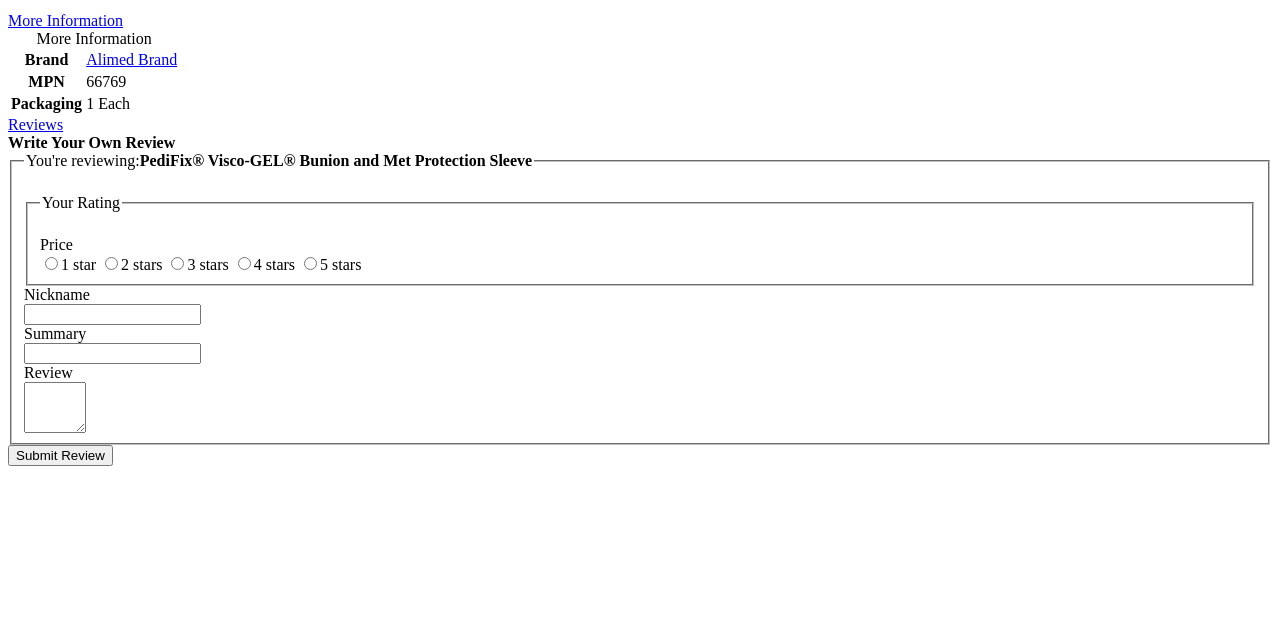Provide the bounding box coordinates in the format (top-left x, top-left y, bottom-right x, bottom-right y). All values are floating point numbers between 0 and 1. Determine the bounding box coordinate of the UI element described as: name="detail"

[0.019, 0.596, 0.067, 0.676]